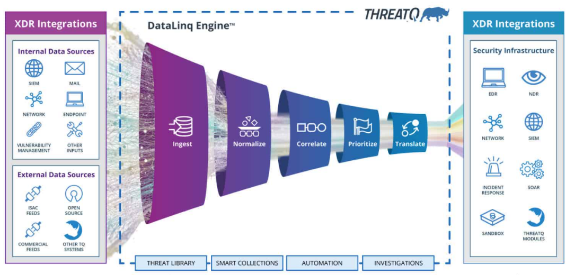What are the stages of data handling in the central processing pathway?
From the screenshot, supply a one-word or short-phrase answer.

Ingest, Normalize, Correlate, Prioritize, Translate